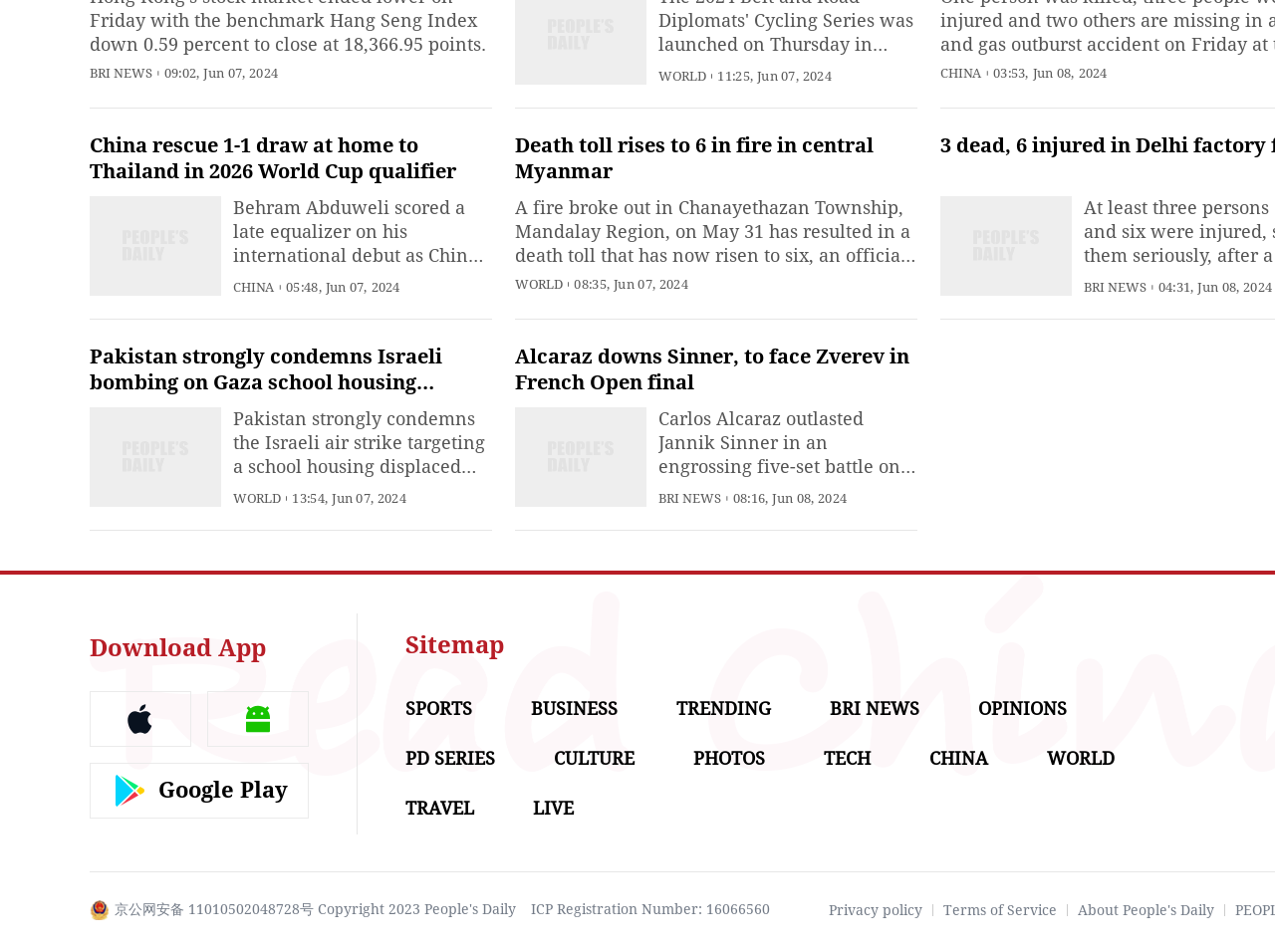Please identify the bounding box coordinates of the clickable area that will fulfill the following instruction: "Check the CHINA news". The coordinates should be in the format of four float numbers between 0 and 1, i.e., [left, top, right, bottom].

[0.729, 0.786, 0.775, 0.808]